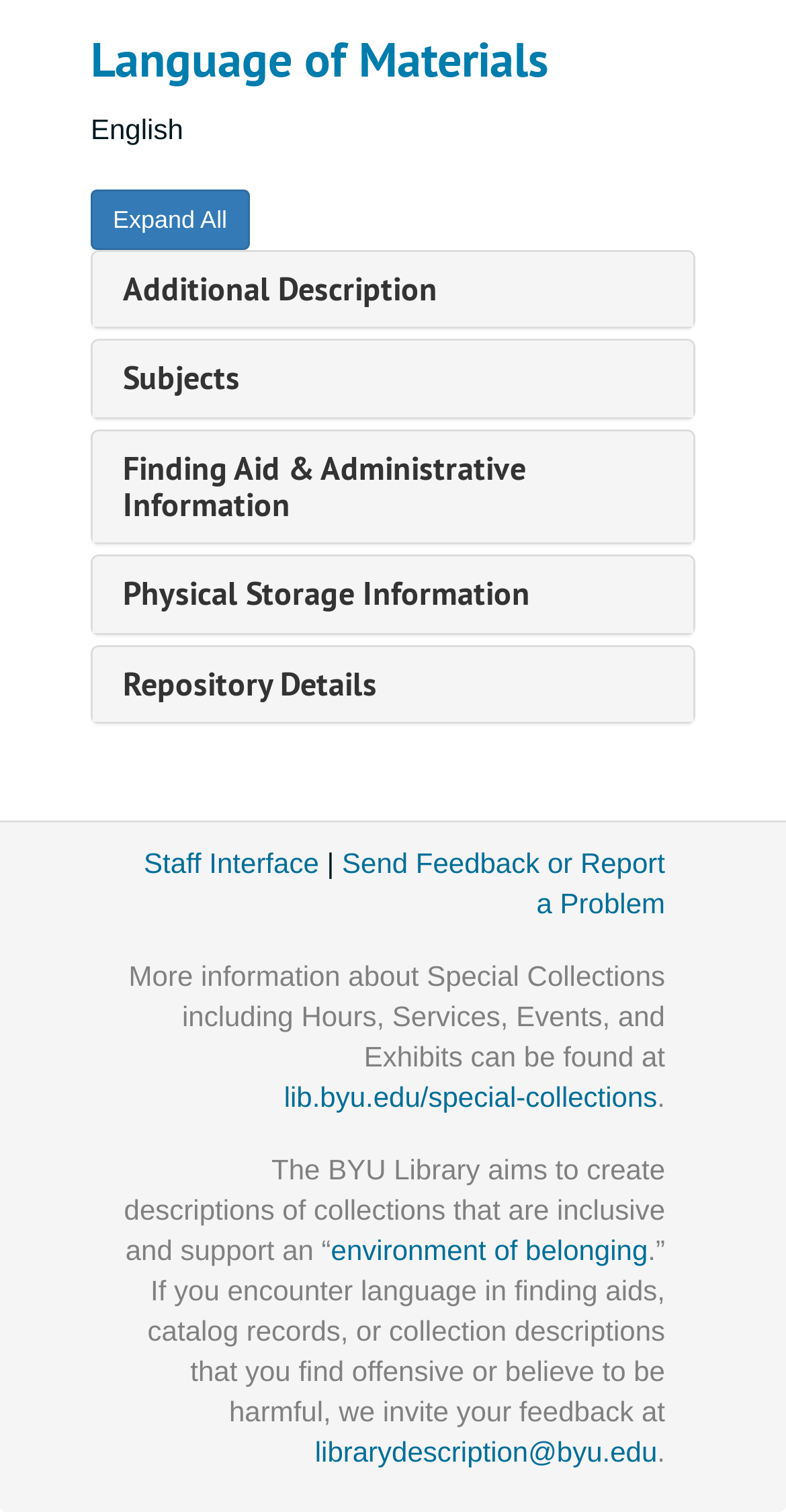Respond to the question below with a single word or phrase:
What is the purpose of the 'Send Feedback or Report a Problem' link?

To send feedback or report a problem